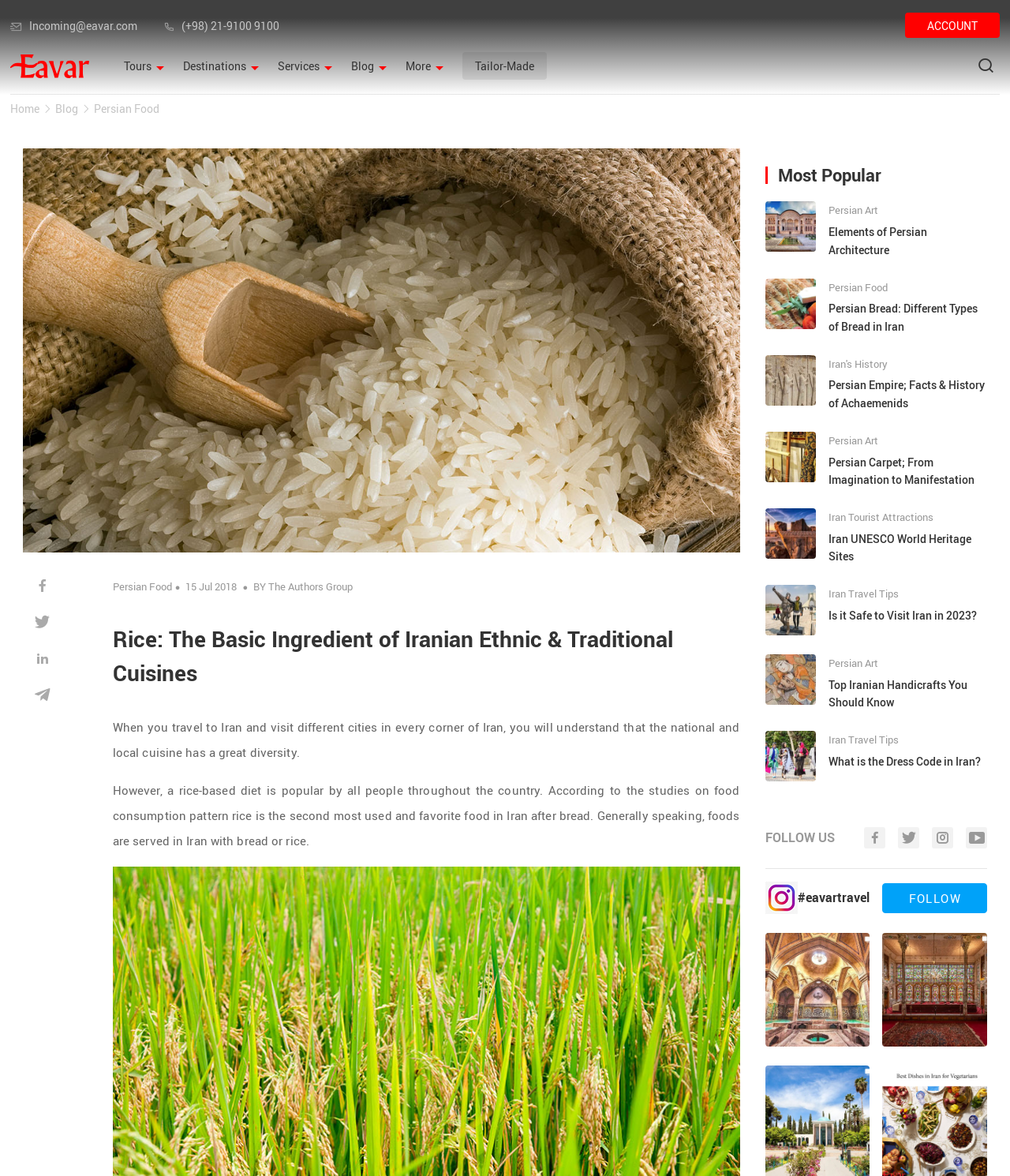Please determine the bounding box coordinates for the element with the description: "Persian ArtElements of Persian Architecture".

[0.757, 0.171, 0.977, 0.22]